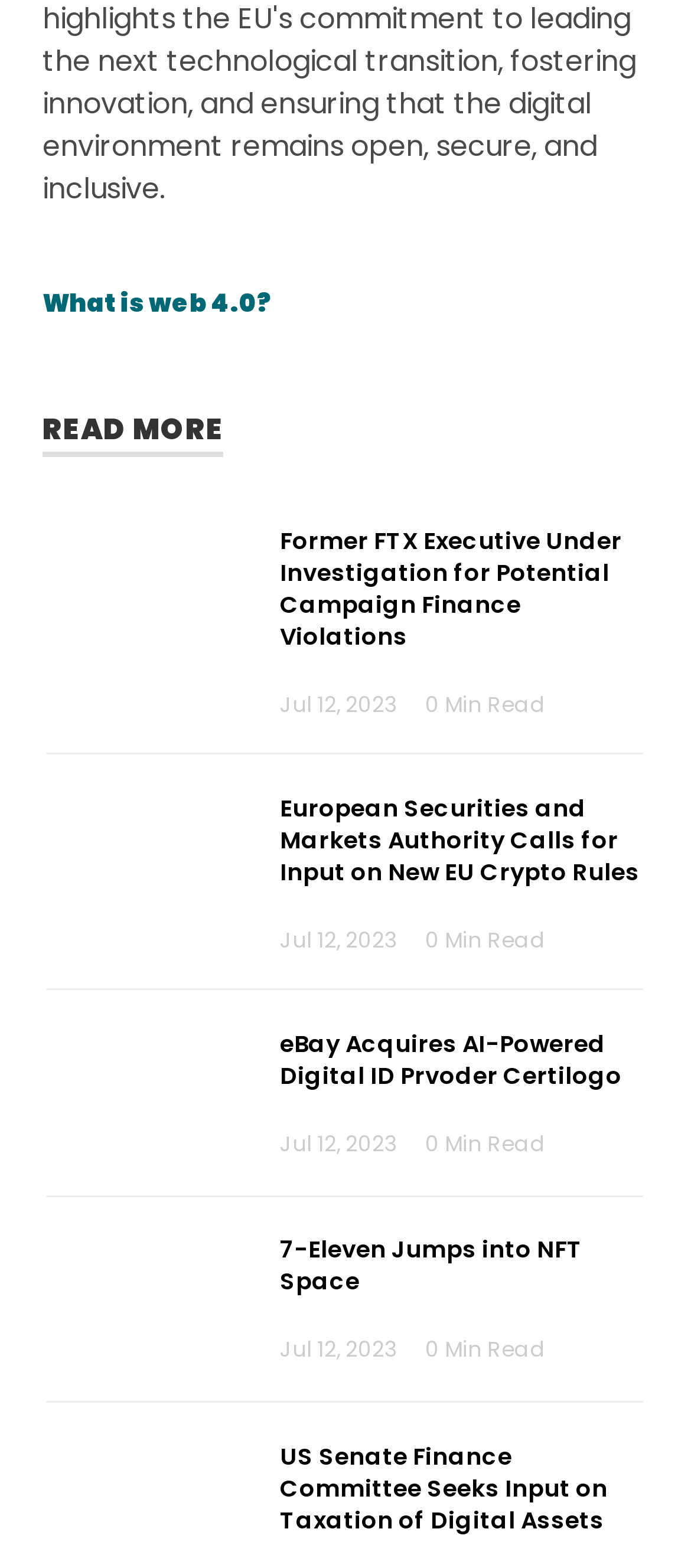What is the organization mentioned in the fourth news article? Please answer the question using a single word or phrase based on the image.

eBay